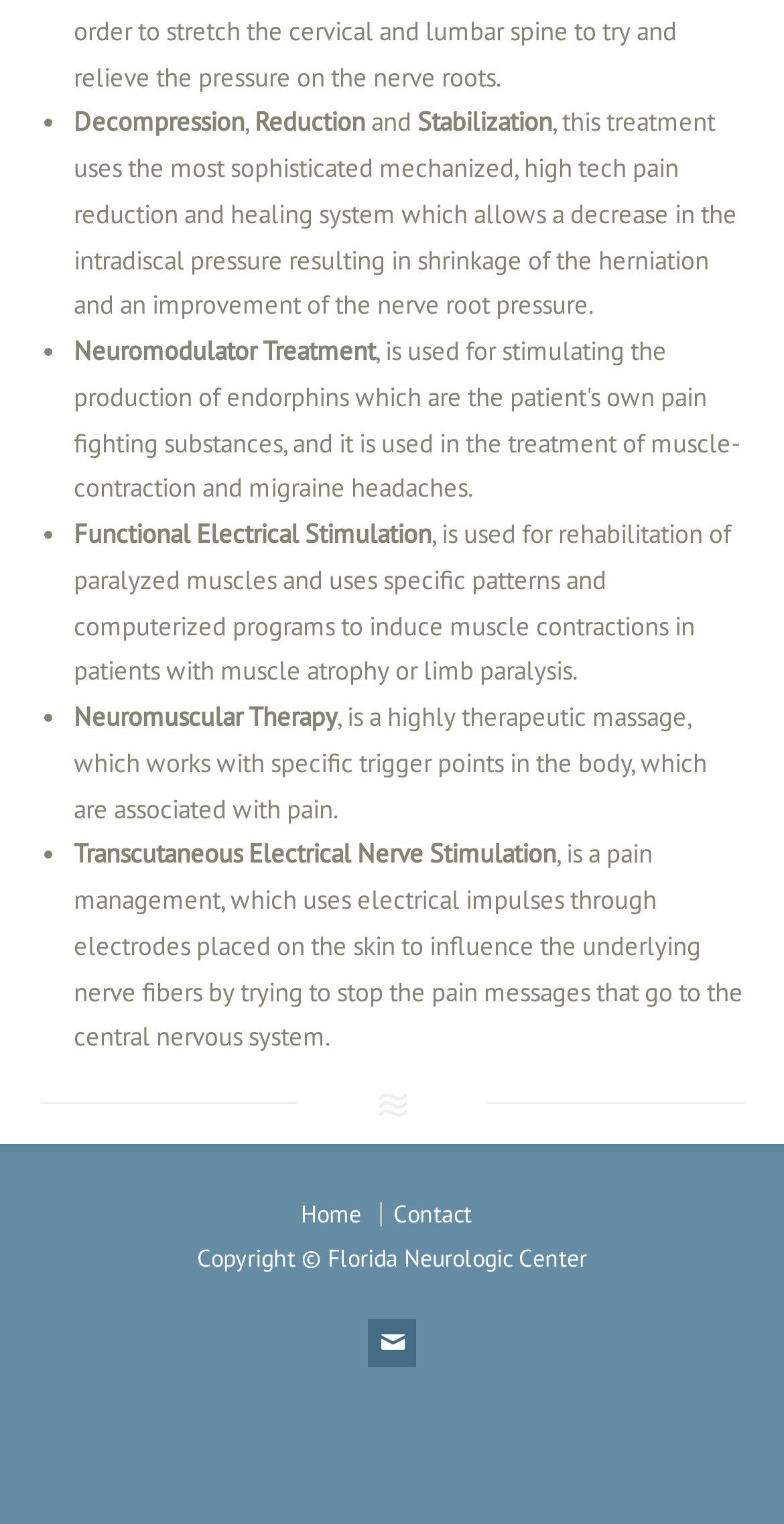Please answer the following question using a single word or phrase: What is the copyright information?

Florida Neurologic Center